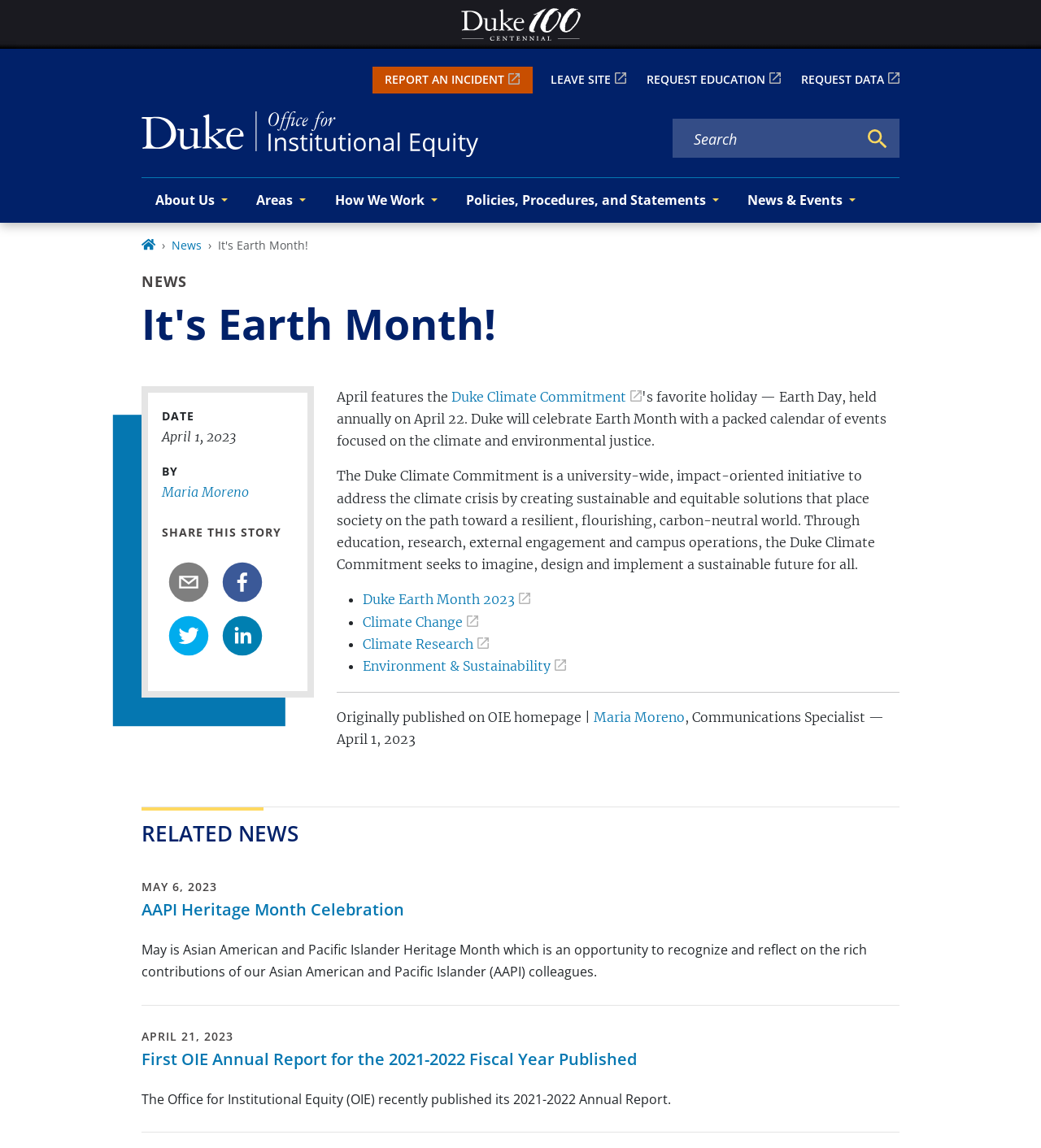Locate and provide the bounding box coordinates for the HTML element that matches this description: "Science & Tech".

None